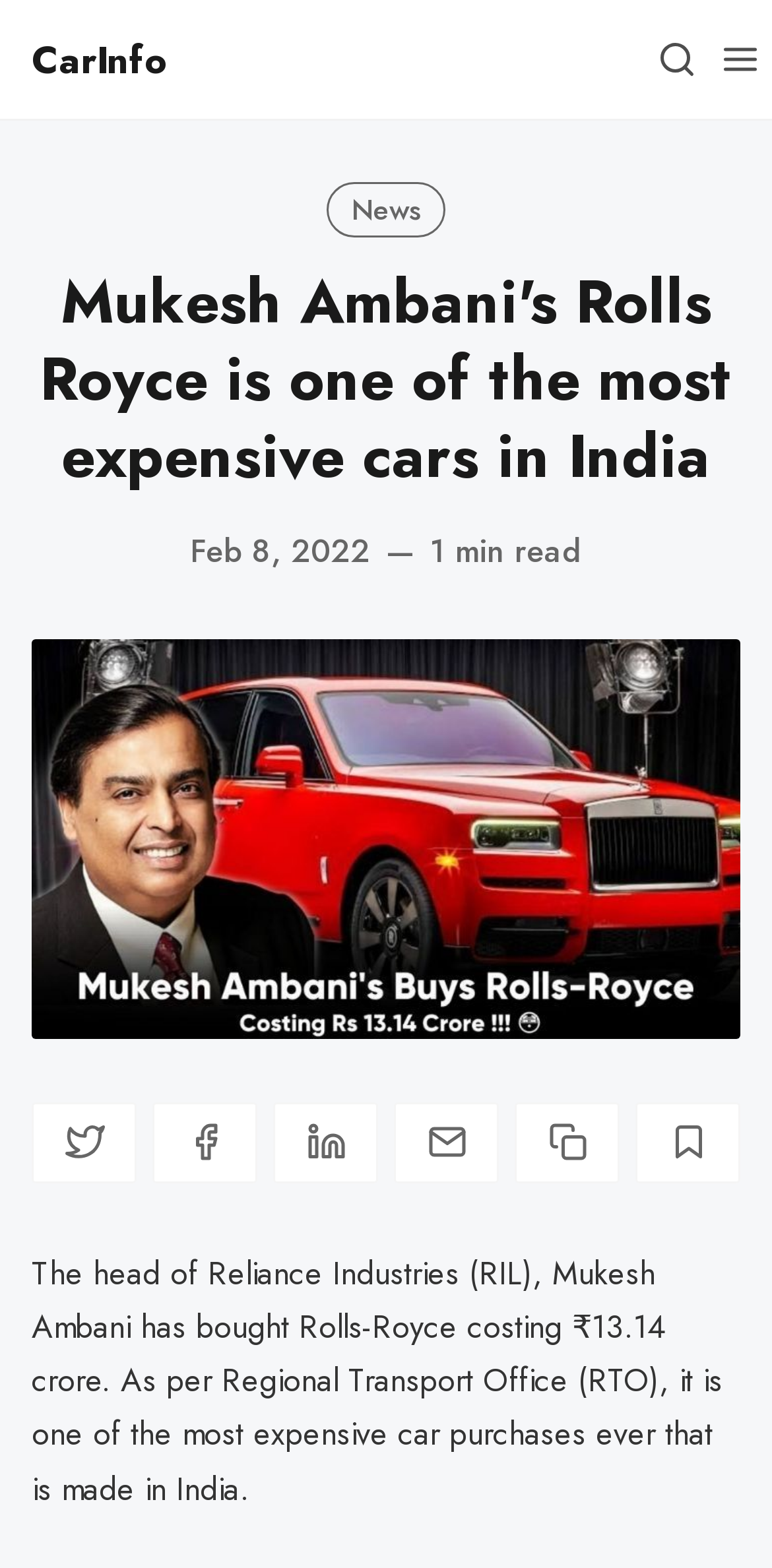How long does it take to read the article?
Refer to the image and give a detailed response to the question.

The answer can be found in the StaticText element with the text '1 min read' which is located above the article content.